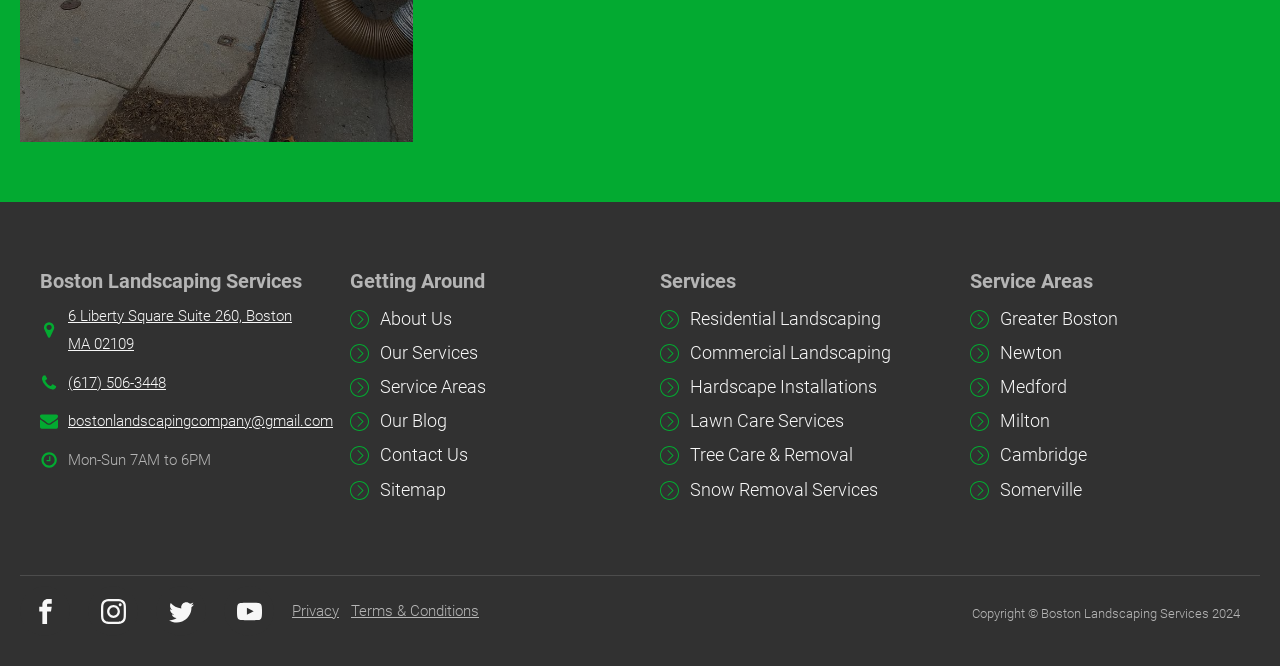Respond to the following question using a concise word or phrase: 
What is the phone number of the Boston Landscaping Company?

(617) 506-3448